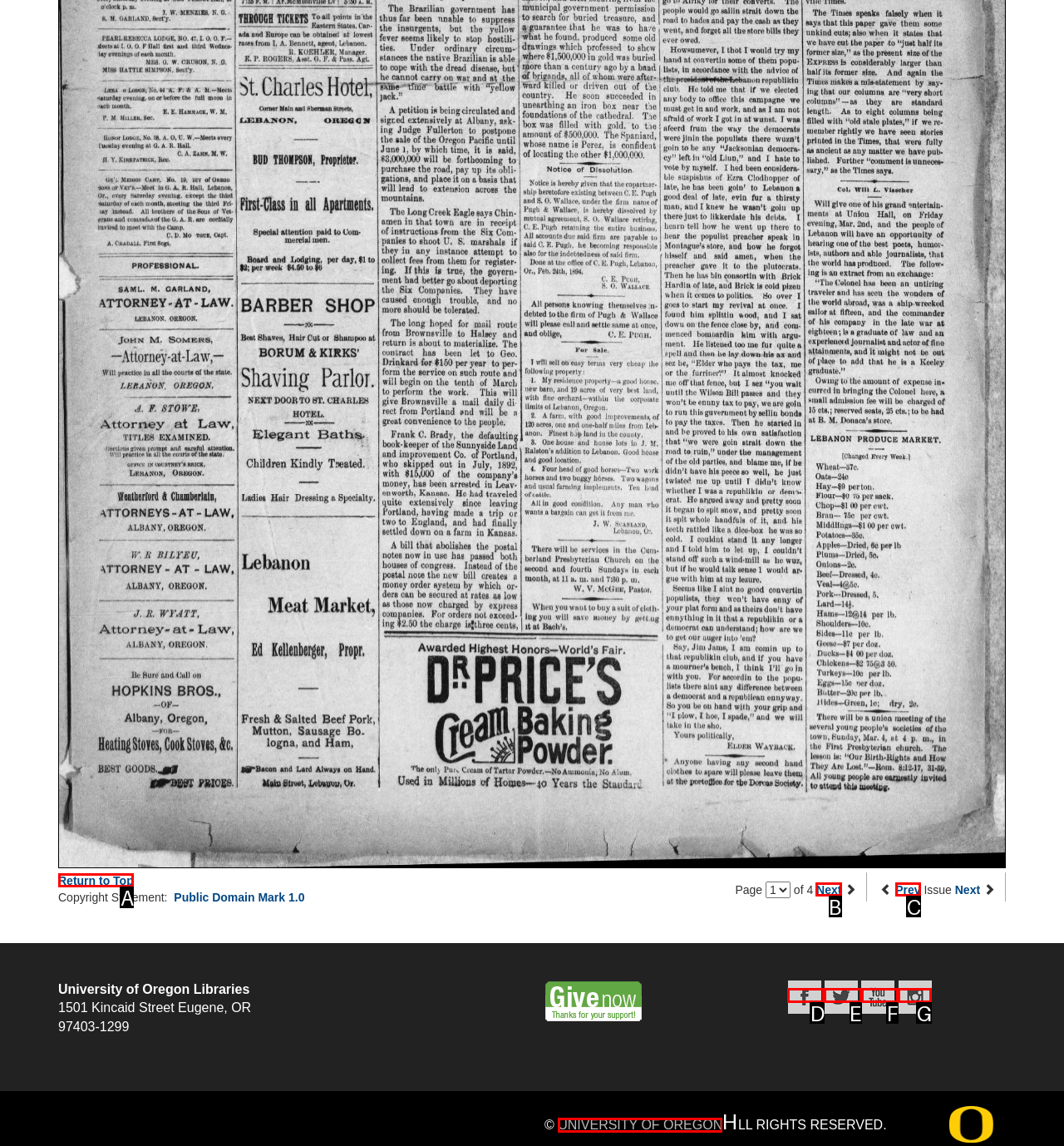To complete the task: Go to the 'Next page', select the appropriate UI element to click. Respond with the letter of the correct option from the given choices.

B